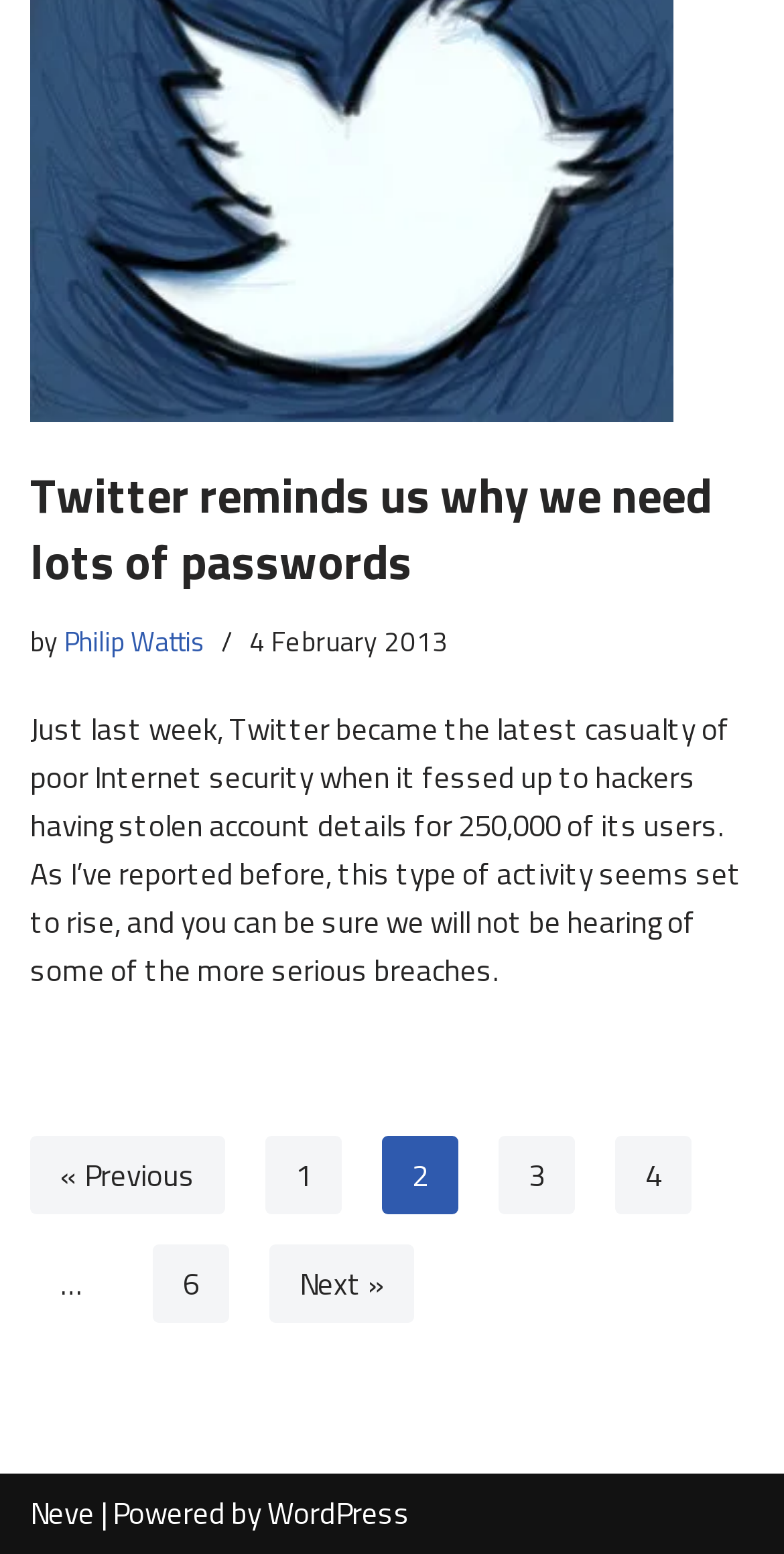Determine the bounding box coordinates for the clickable element to execute this instruction: "Go to the previous page". Provide the coordinates as four float numbers between 0 and 1, i.e., [left, top, right, bottom].

[0.038, 0.731, 0.287, 0.781]